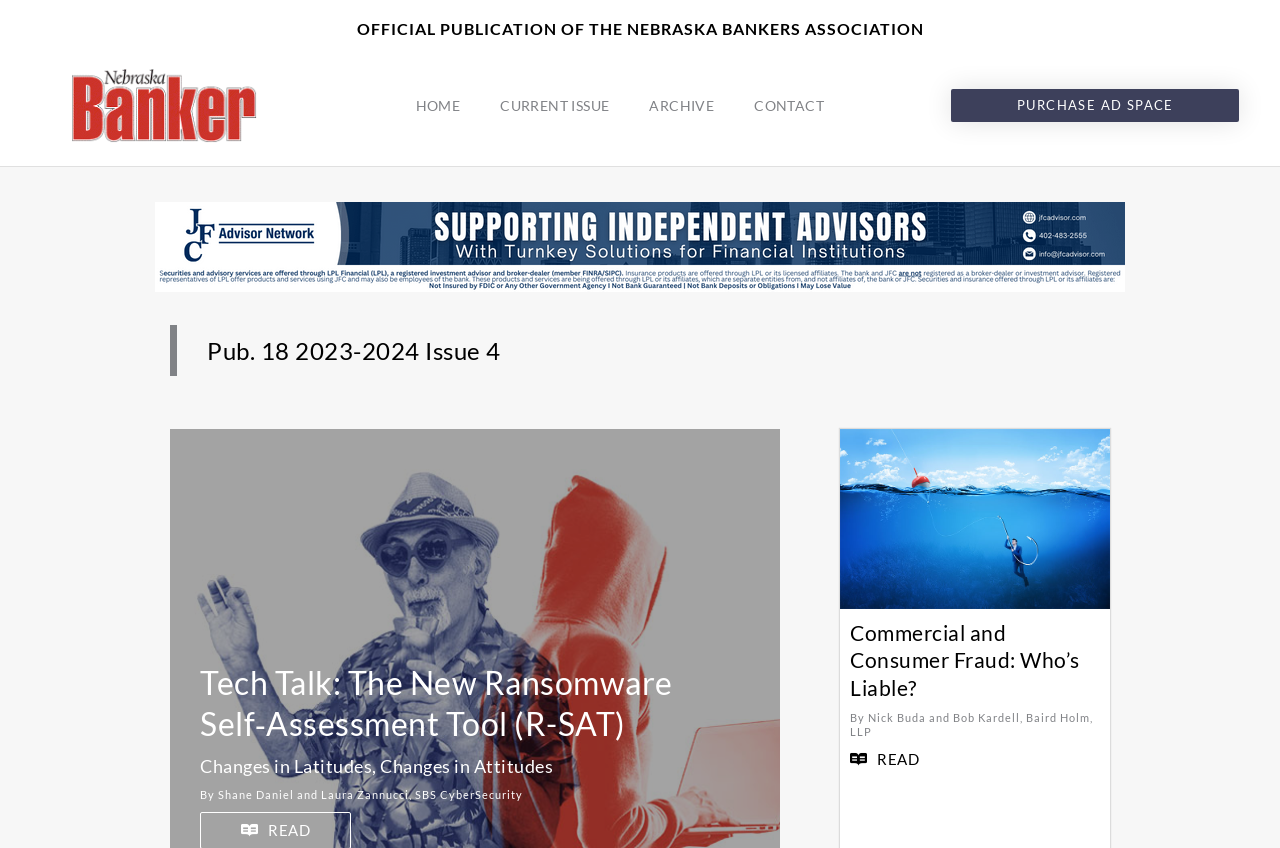Please provide a comprehensive answer to the question based on the screenshot: What is the title of the first article?

The title of the first article can be found in the main content section of the webpage, where it says 'Tech Talk: The New Ransomware Self‑Assessment Tool (R-SAT)'.